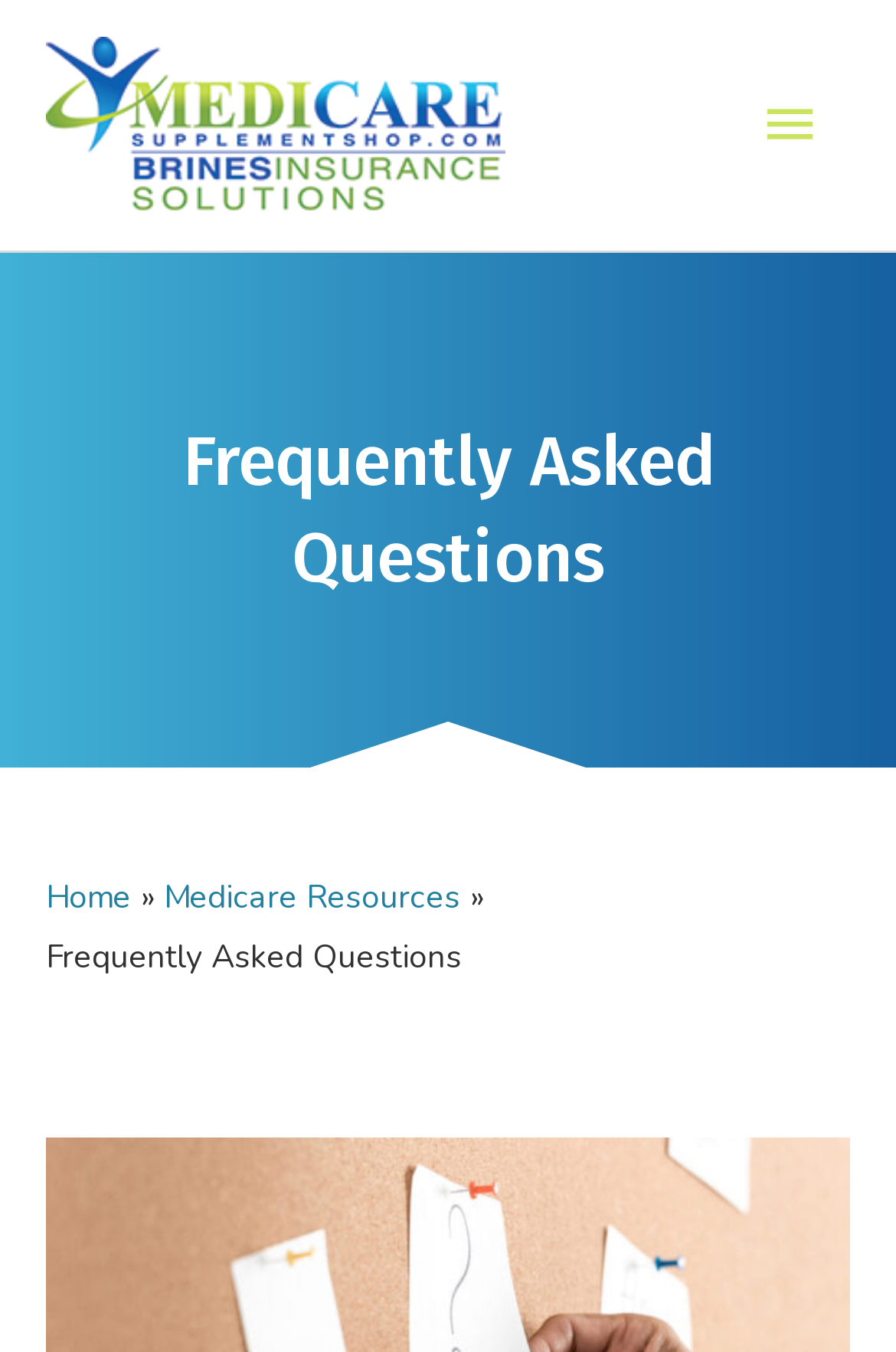What is the text of the main heading?
Give a single word or phrase answer based on the content of the image.

Frequently Asked Questions